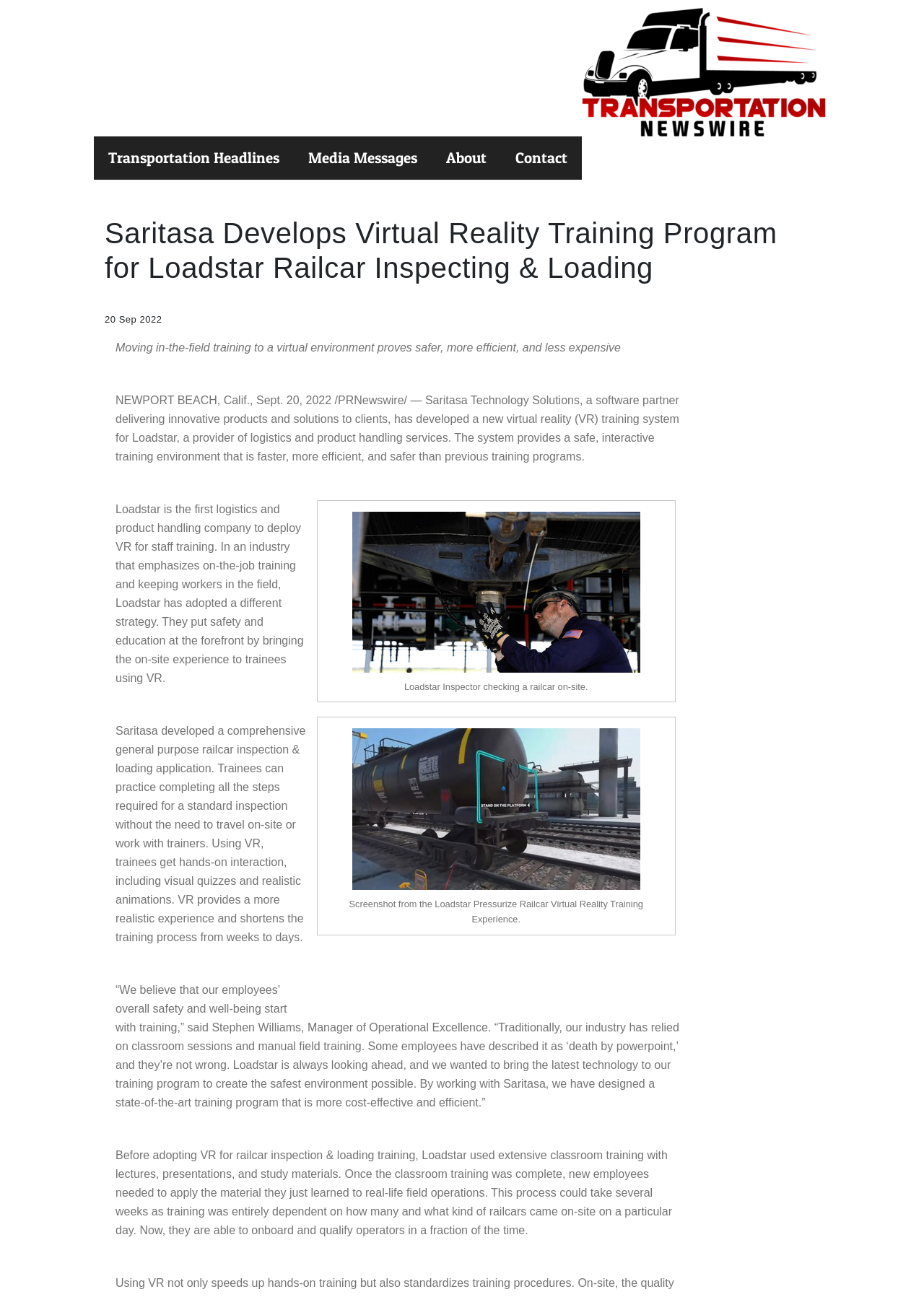What is the position of Stephen Williams?
Please provide a detailed and comprehensive answer to the question.

I found the answer by reading the text that says '“We believe that our employees’ overall safety and well-being start with training,” said Stephen Williams, Manager of Operational Excellence...'.